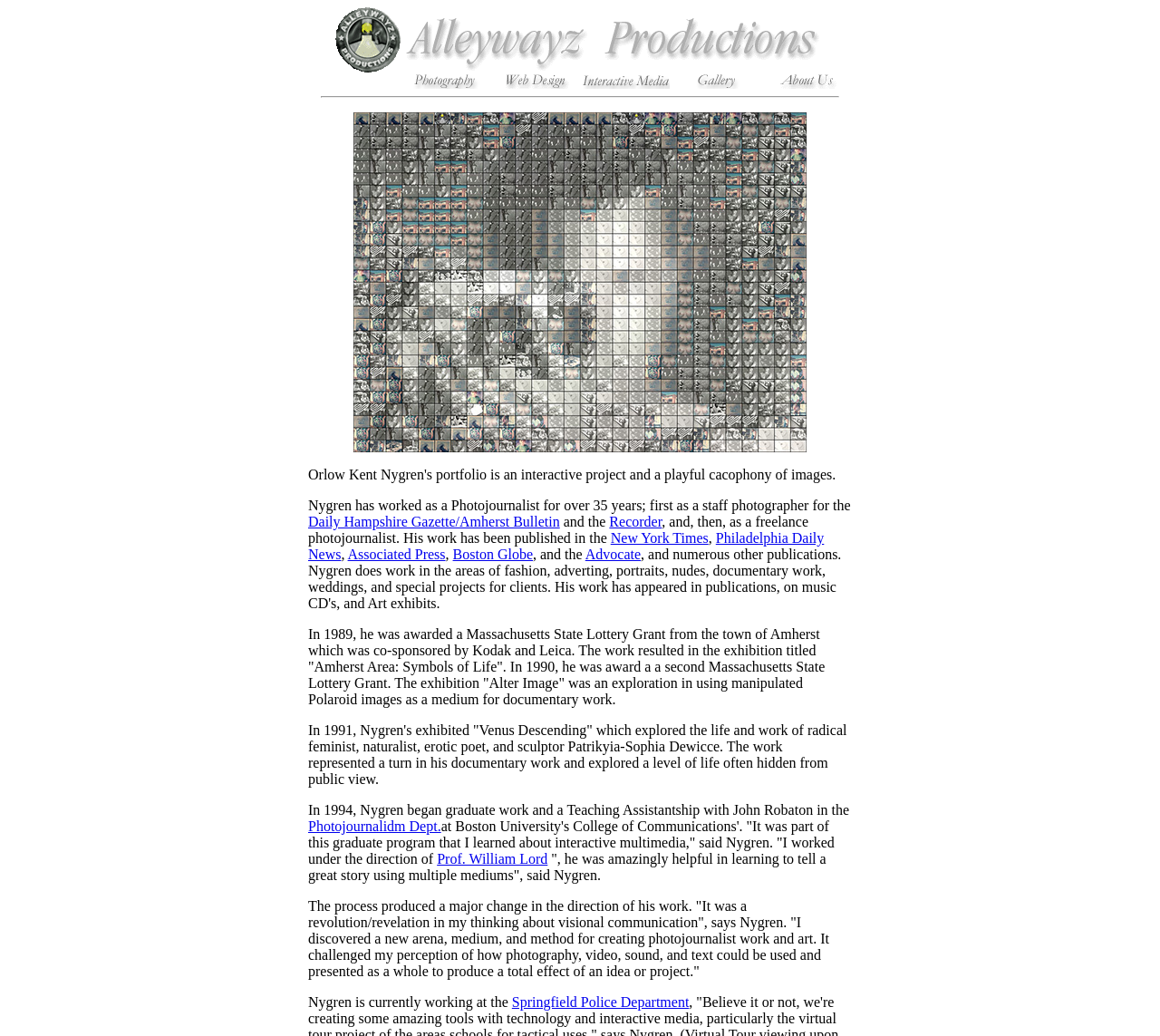Kindly provide the bounding box coordinates of the section you need to click on to fulfill the given instruction: "Click the link to learn more about Nygren's work at the New York Times".

[0.526, 0.512, 0.611, 0.527]